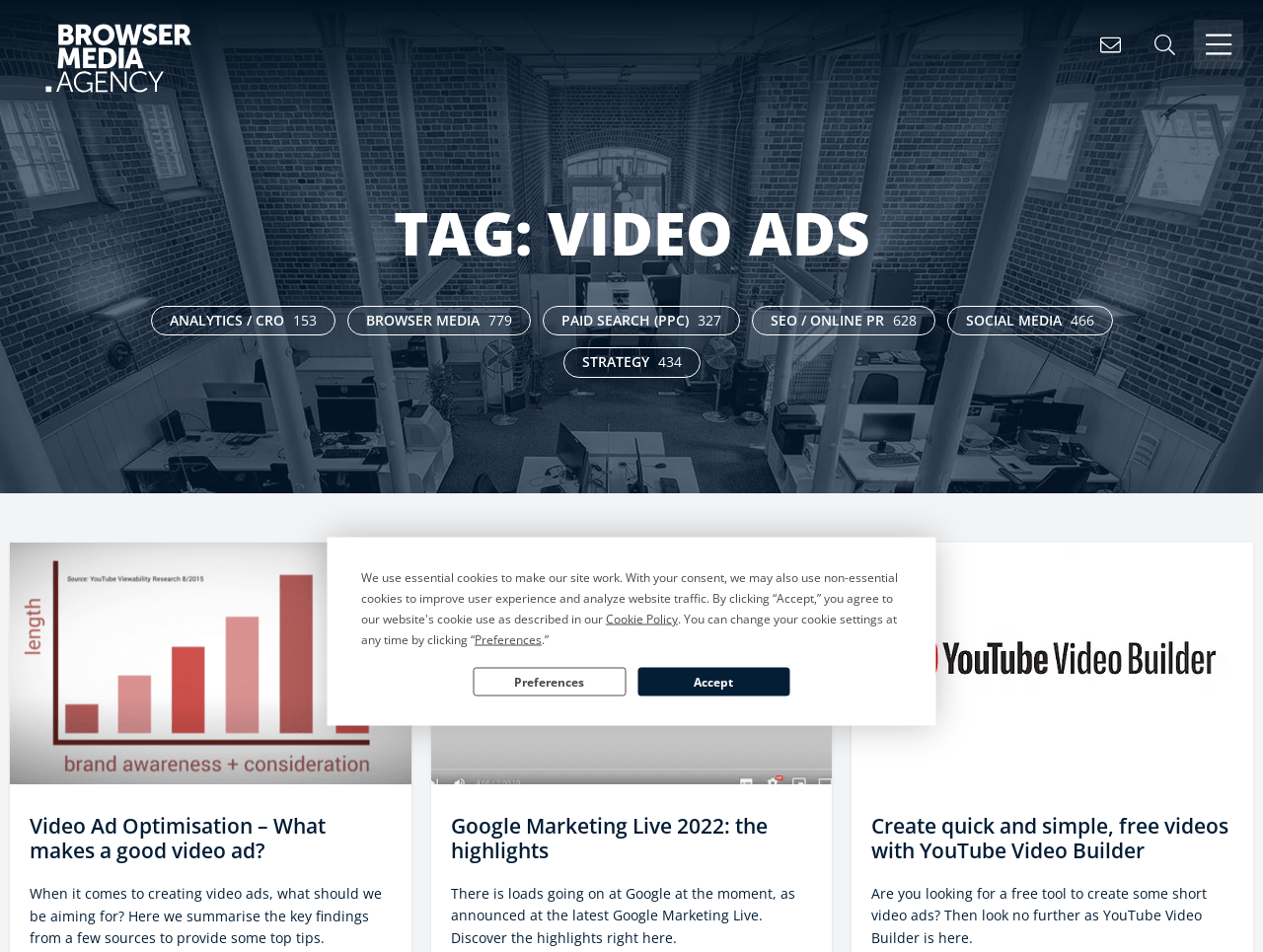Give a concise answer using only one word or phrase for this question:
What is the focus of the webpage?

Video Ads